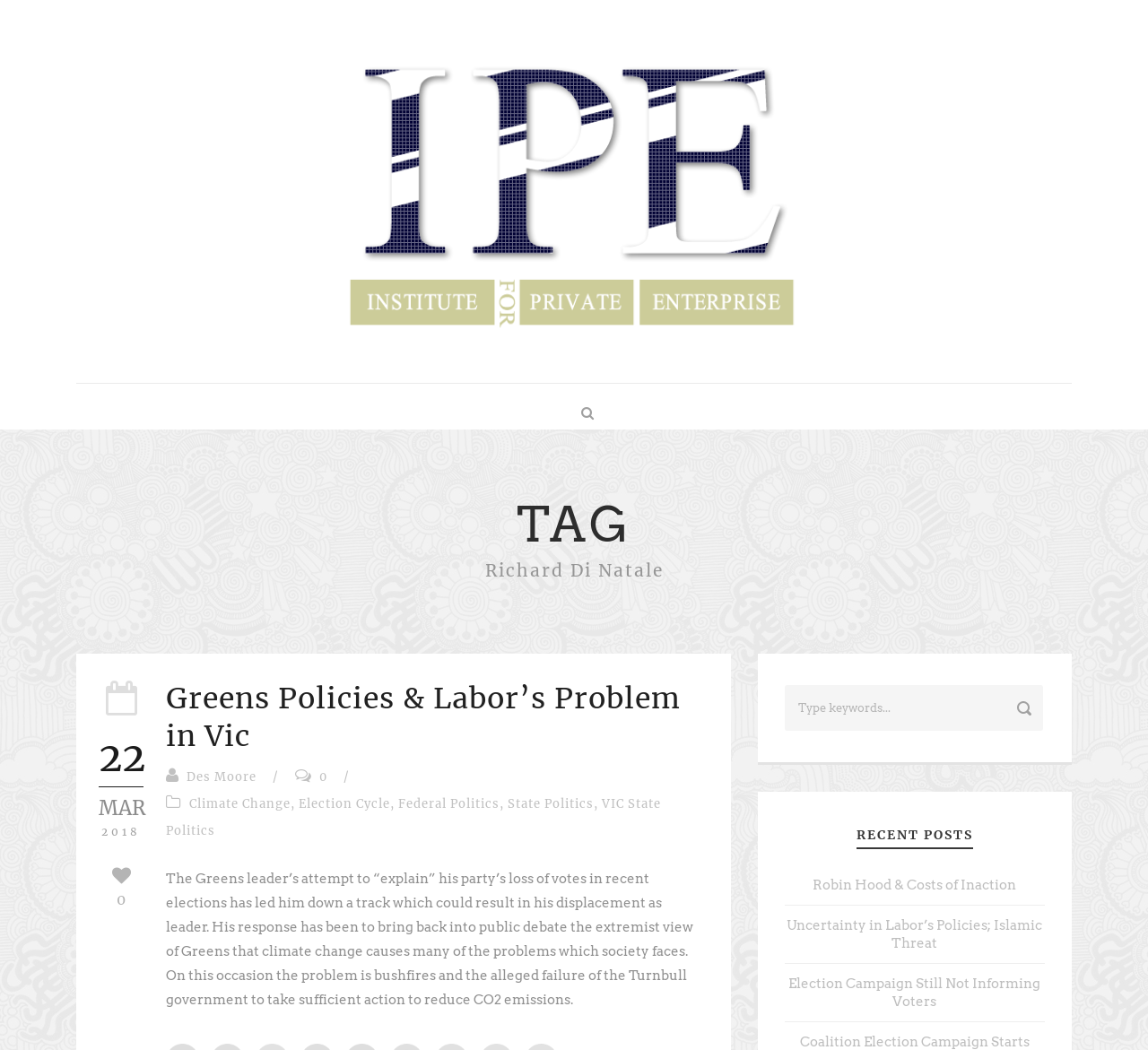What is the purpose of the textbox?
Provide a concise answer using a single word or phrase based on the image.

Search